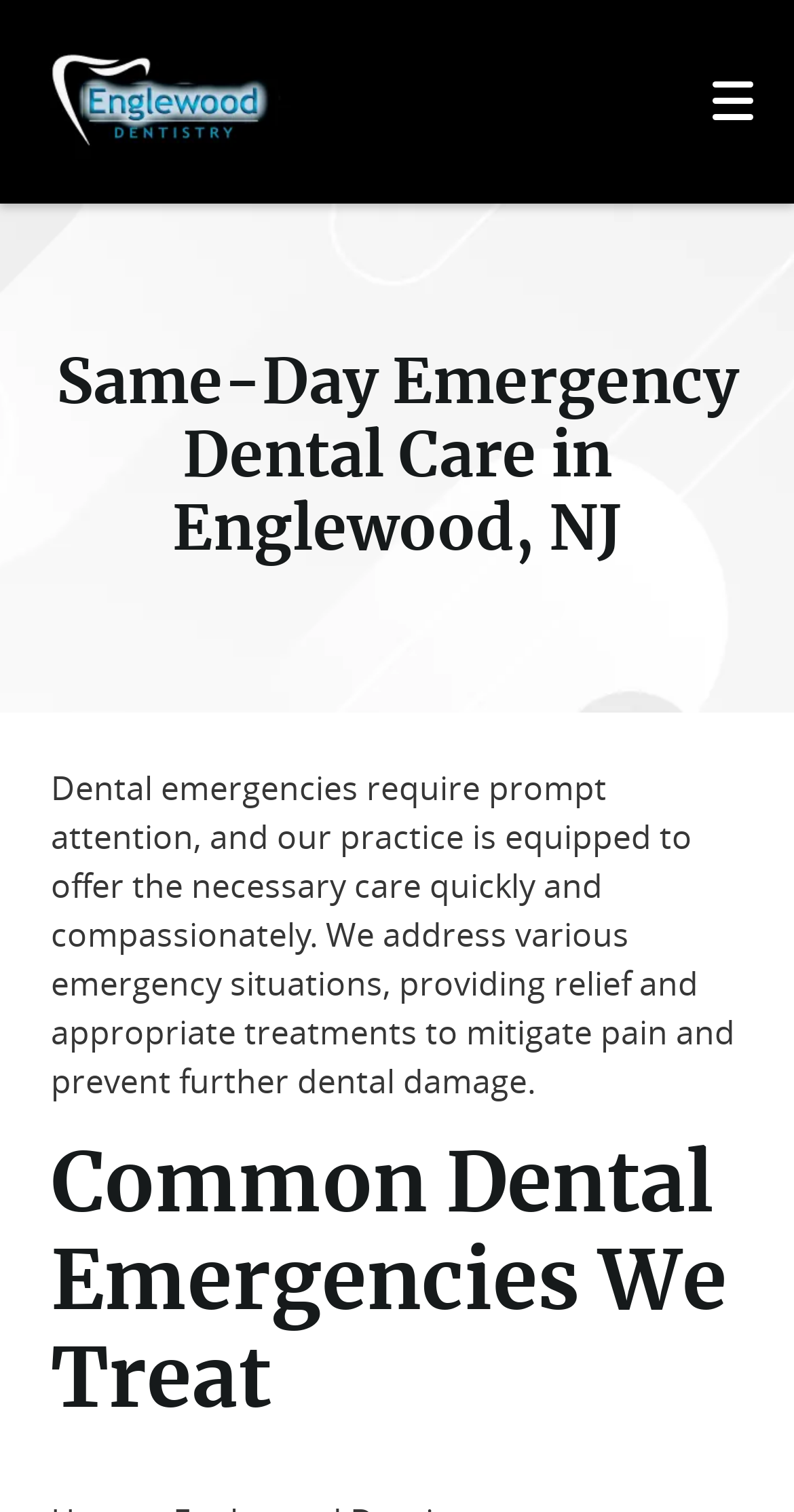Please mark the clickable region by giving the bounding box coordinates needed to complete this instruction: "Leave a review".

[0.041, 0.777, 0.262, 0.859]